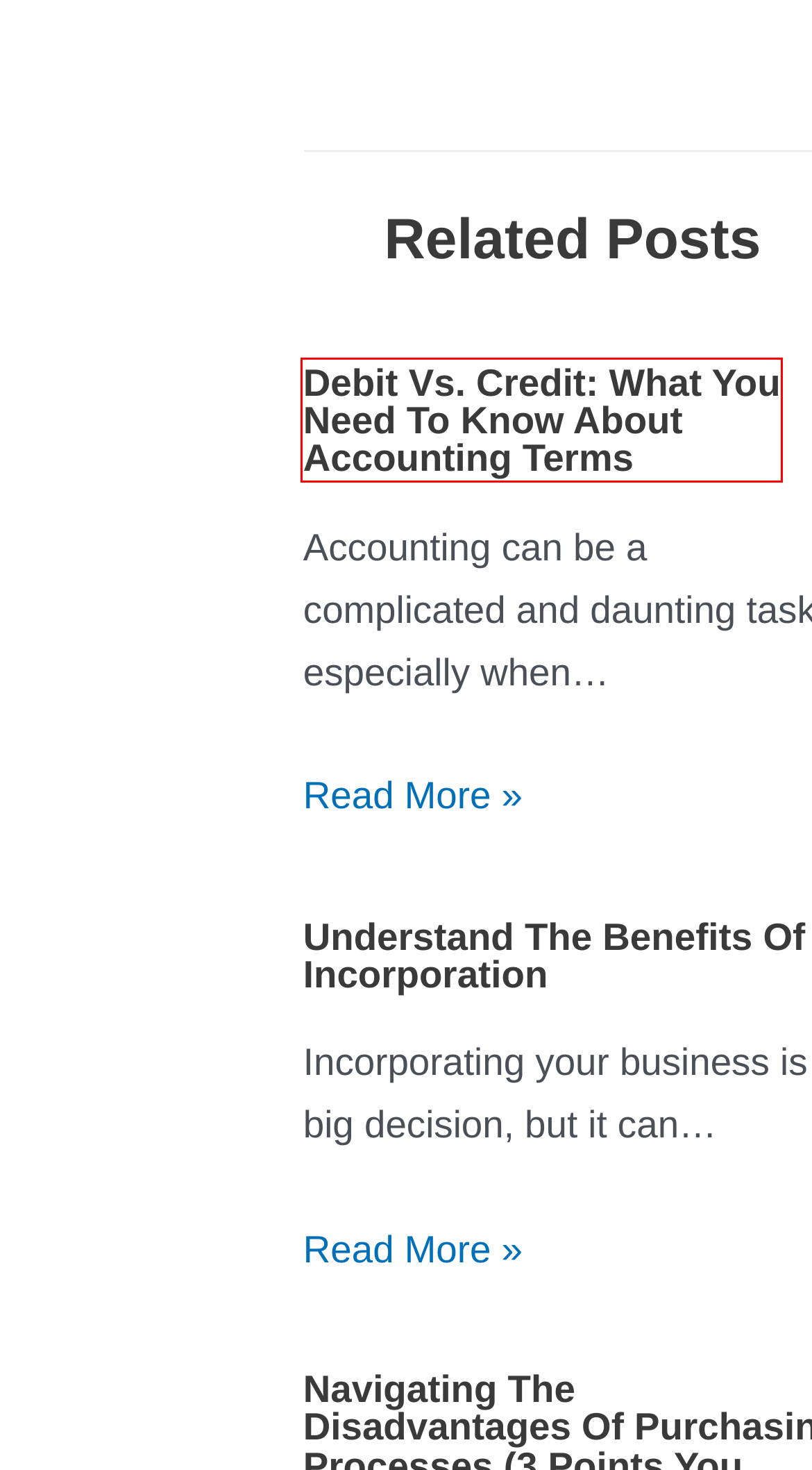Observe the provided screenshot of a webpage that has a red rectangle bounding box. Determine the webpage description that best matches the new webpage after clicking the element inside the red bounding box. Here are the candidates:
A. Navigating the Disadvantages of Purchasing Processes (3 Points You Should Know - CPA Journal
B. Activity-Based Depreciation Method: What You Need To Know - CPA Journal
C. An Overview of the 6 Types of Investment Accounts - CPA Journal
D. Accounting Archives - CPA Journal
E. Understand the Benefits of Incorporation - CPA Journal
F. Debit vs. Credit: What You Need to Know About Accounting Terms - CPA Journal
G. How to Calculate Cannibalization? - CPA Journal
H. How to Account for Sales Discounts in Your Business - CPA Journal

F